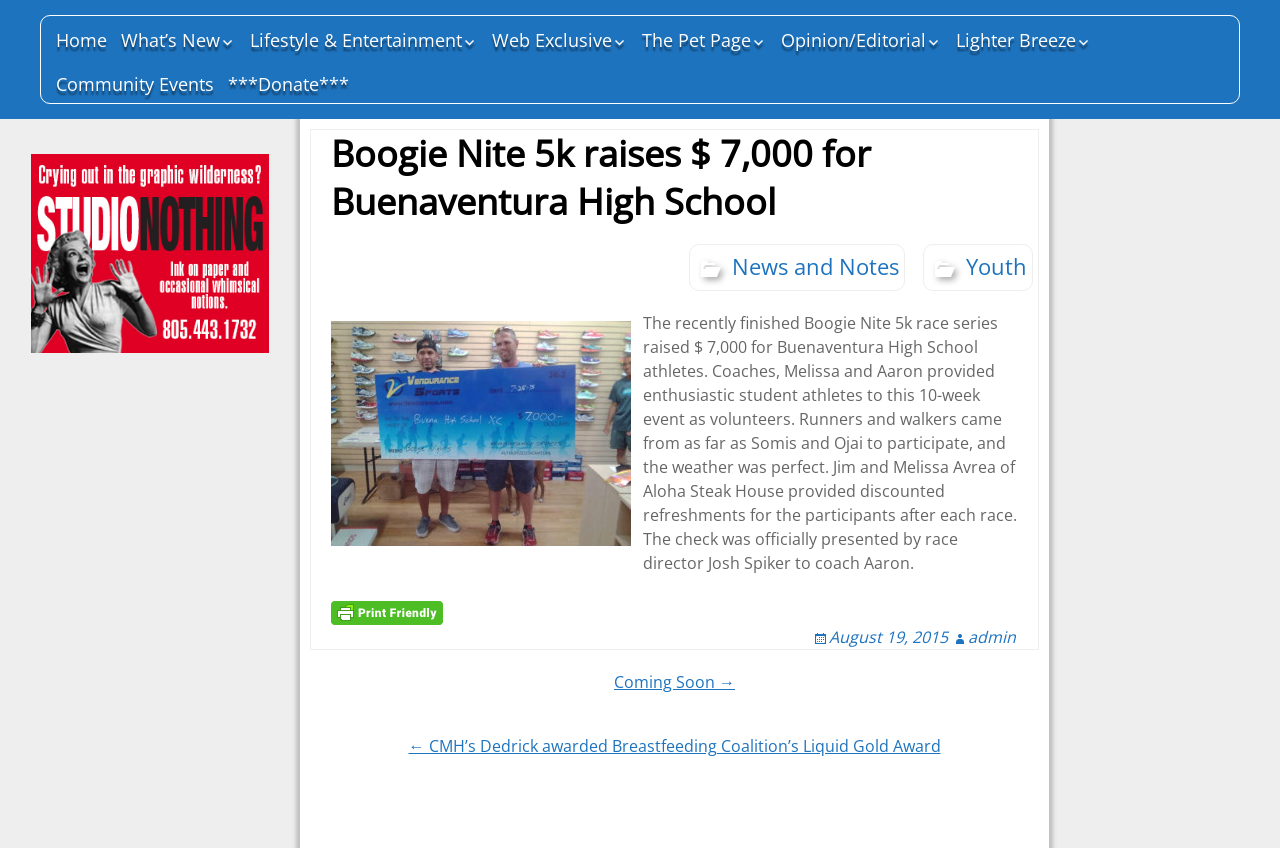Identify the main heading of the webpage and provide its text content.

Boogie Nite 5k raises $ 7,000 for Buenaventura High School